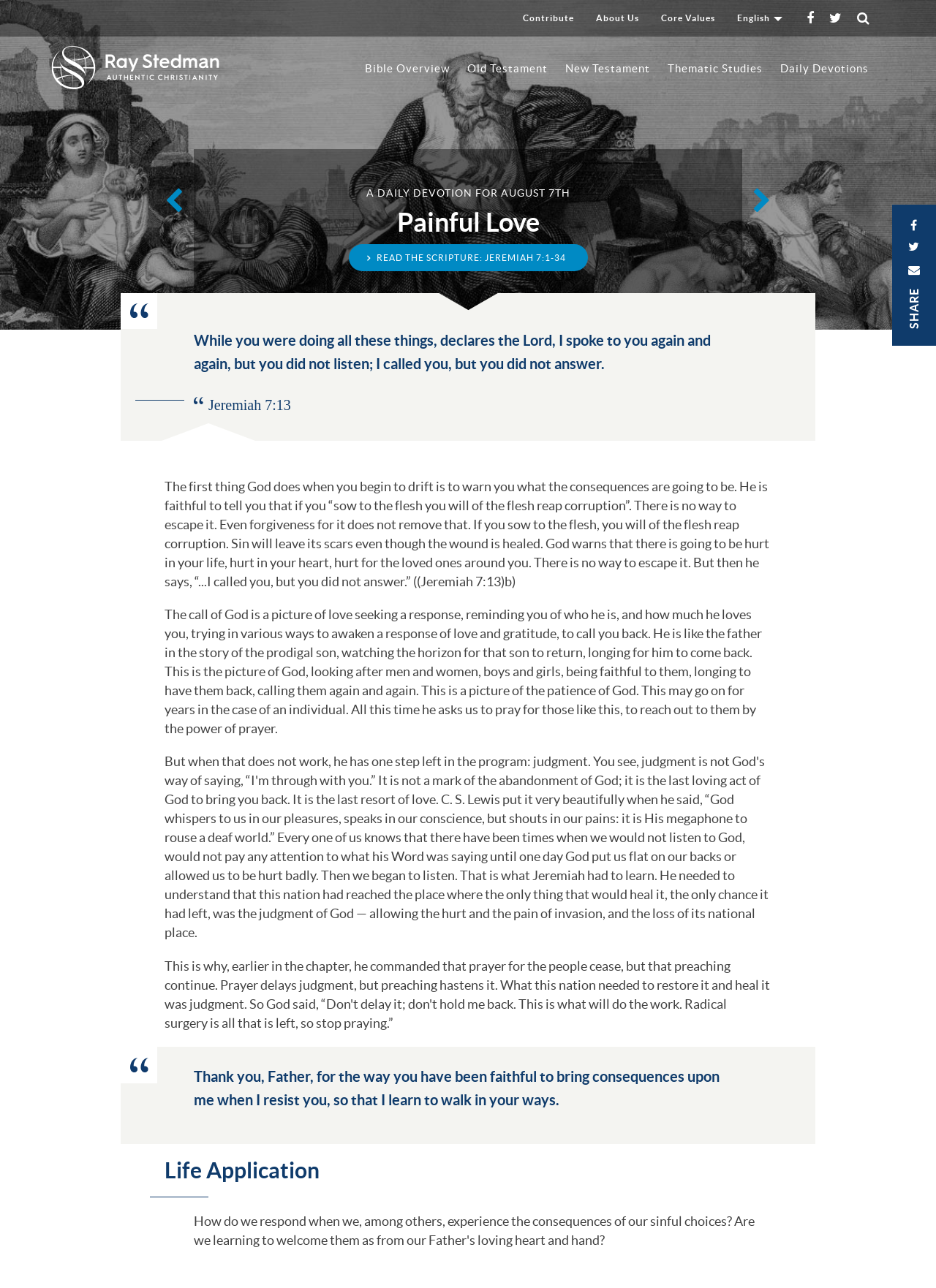What is the purpose of the button with the share icon?
Kindly offer a detailed explanation using the data available in the image.

The button with the share icon is located at the top-right corner of the webpage, and when hovered over, it displays a tooltip with social media icons. This suggests that the purpose of the button is to allow users to share the daily devotion on social media platforms.